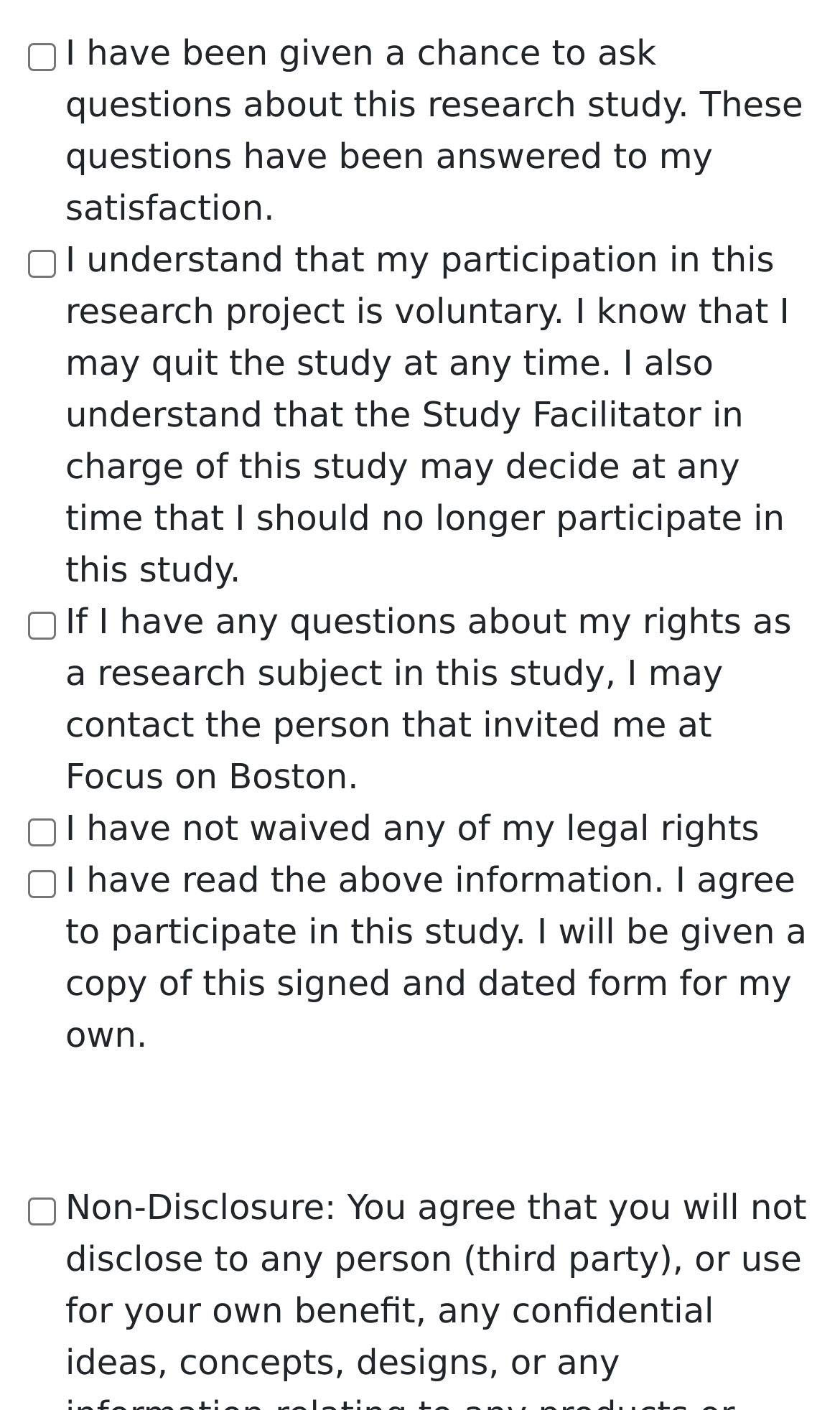What is the first checkbox about?
Using the image as a reference, give an elaborate response to the question.

I looked at the OCR text of the first checkbox element, which says 'I have been given a chance to ask questions about this research study. These questions have been answered to my satisfaction.' This suggests that the first checkbox is about asking questions about the research study.